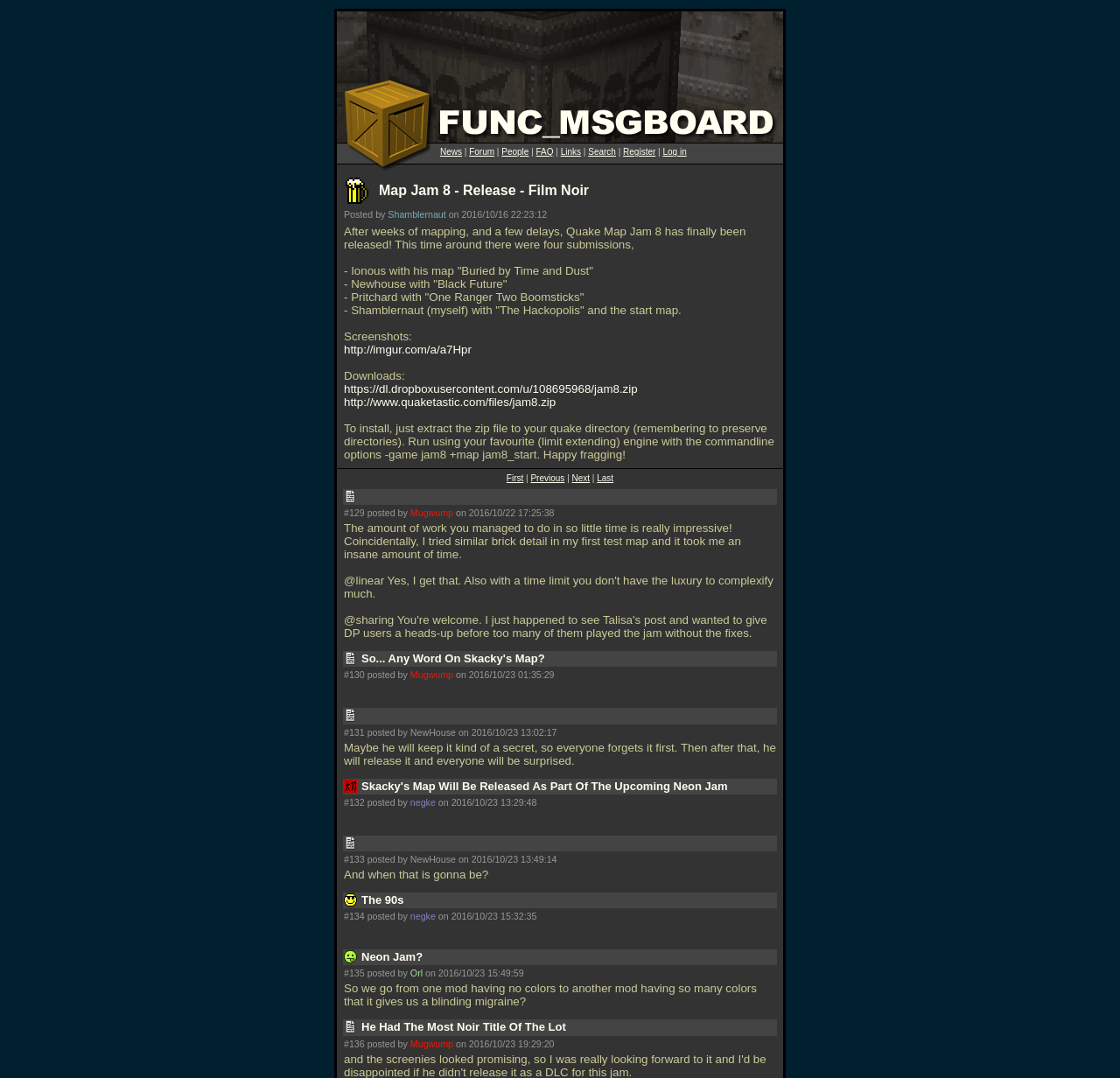Answer in one word or a short phrase: 
How many submissions were there for Map Jam 8?

Four